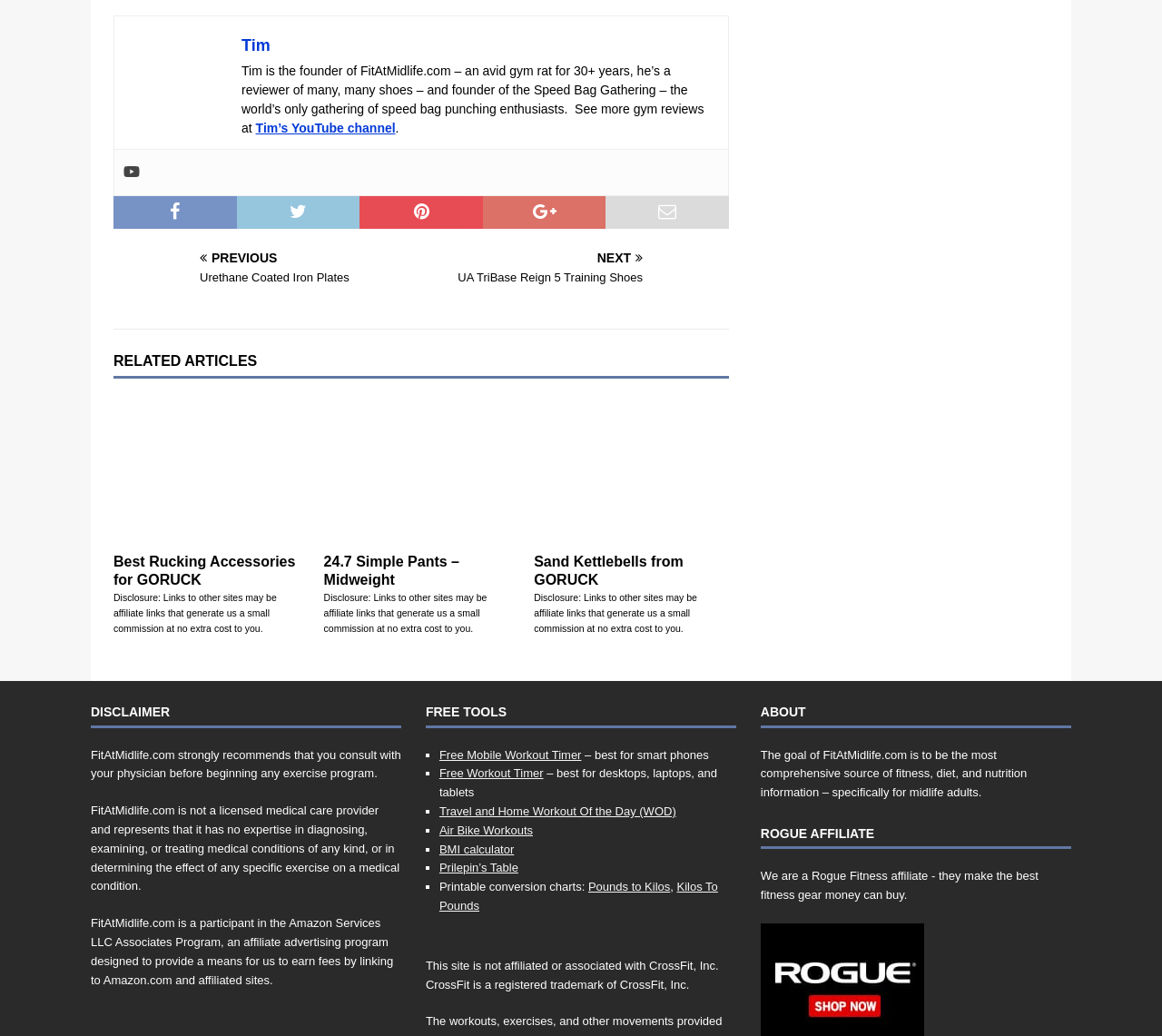Pinpoint the bounding box coordinates of the area that should be clicked to complete the following instruction: "Learn more about the Under Armour Women’s UA TriBase Reign 5 Training Shoes". The coordinates must be given as four float numbers between 0 and 1, i.e., [left, top, right, bottom].

[0.369, 0.243, 0.627, 0.278]